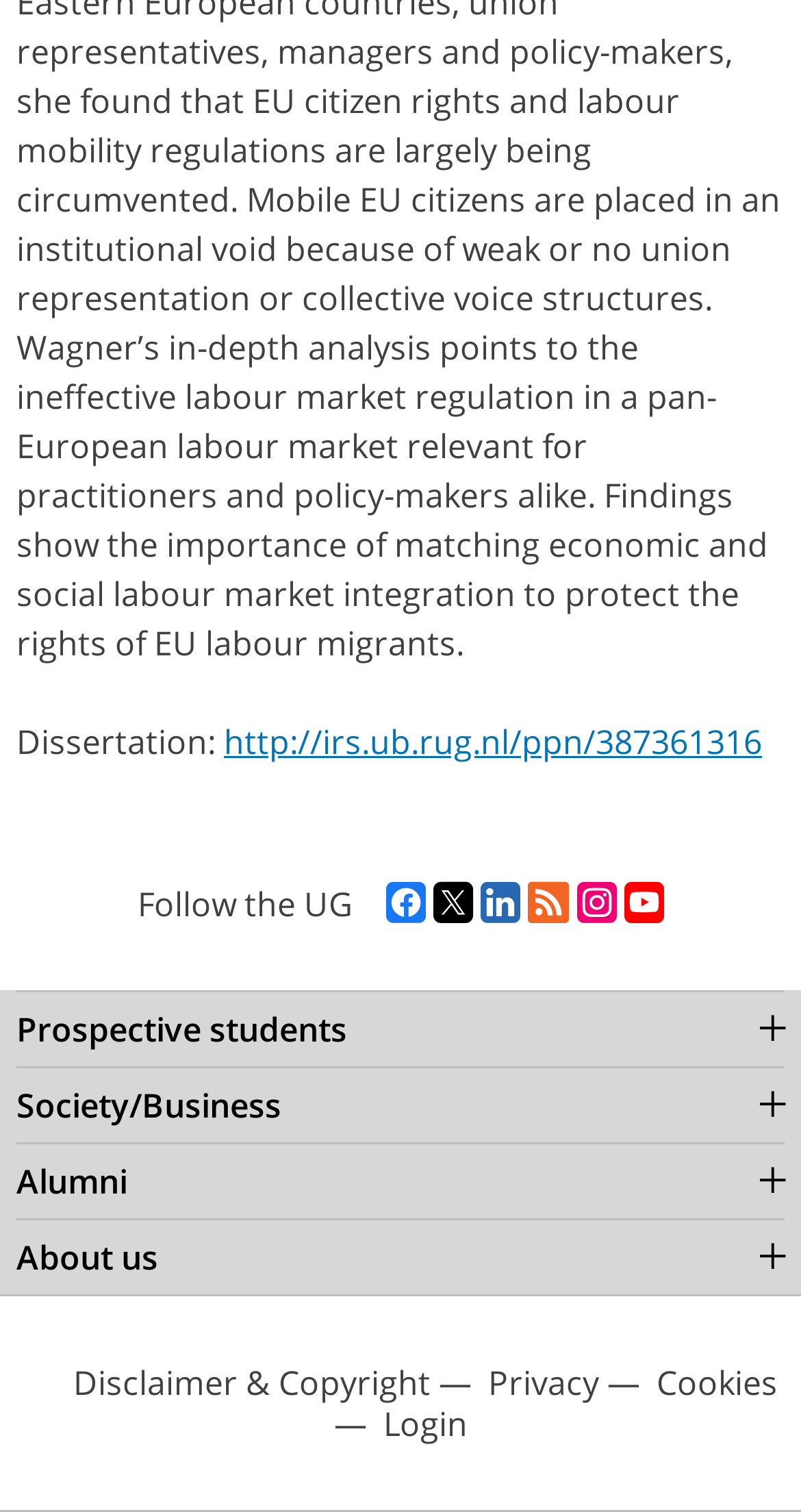Identify the bounding box for the UI element specified in this description: "Cookies". The coordinates must be four float numbers between 0 and 1, formatted as [left, top, right, bottom].

[0.819, 0.9, 0.971, 0.927]